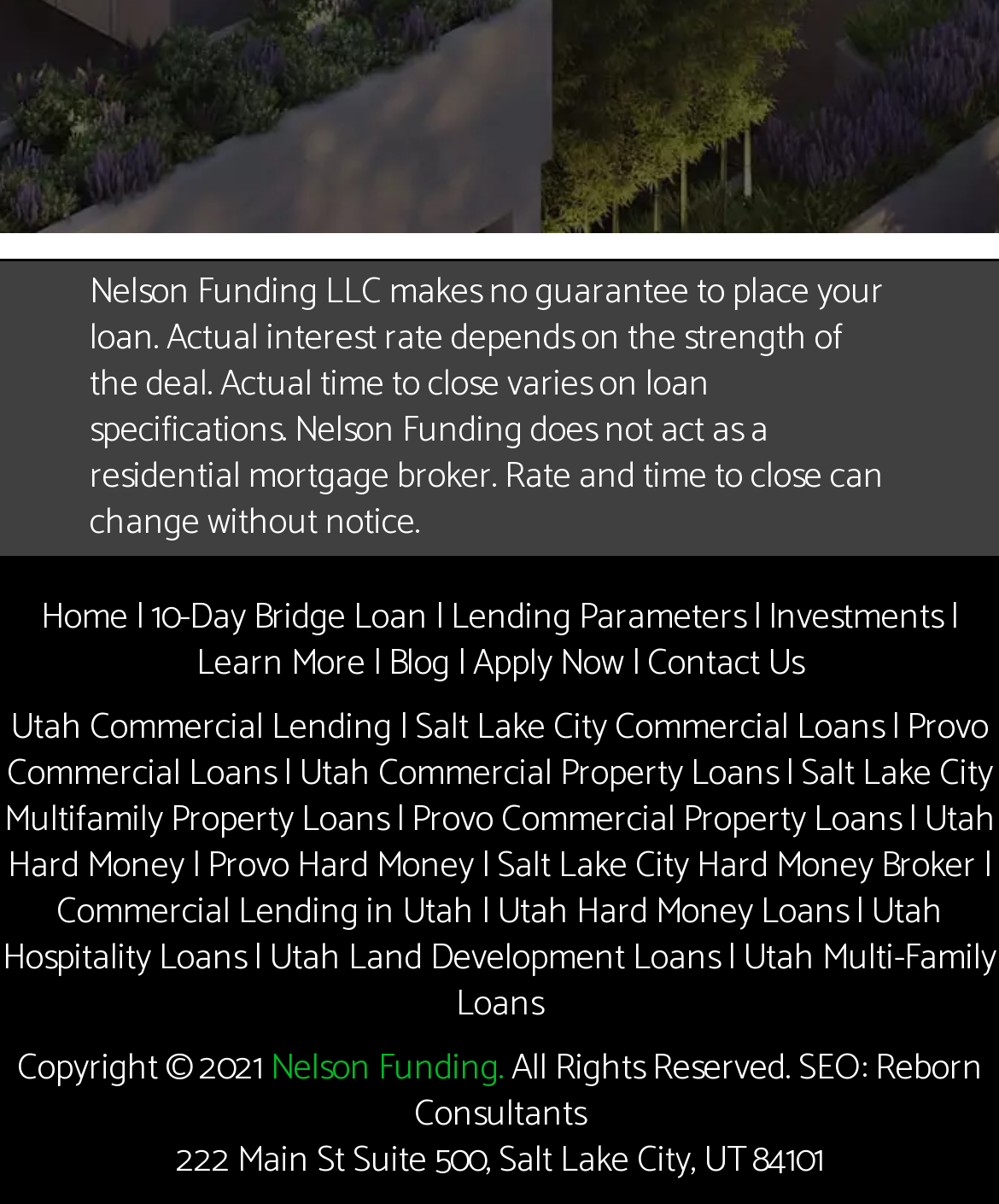Could you indicate the bounding box coordinates of the region to click in order to complete this instruction: "Click on Home".

[0.041, 0.49, 0.128, 0.539]